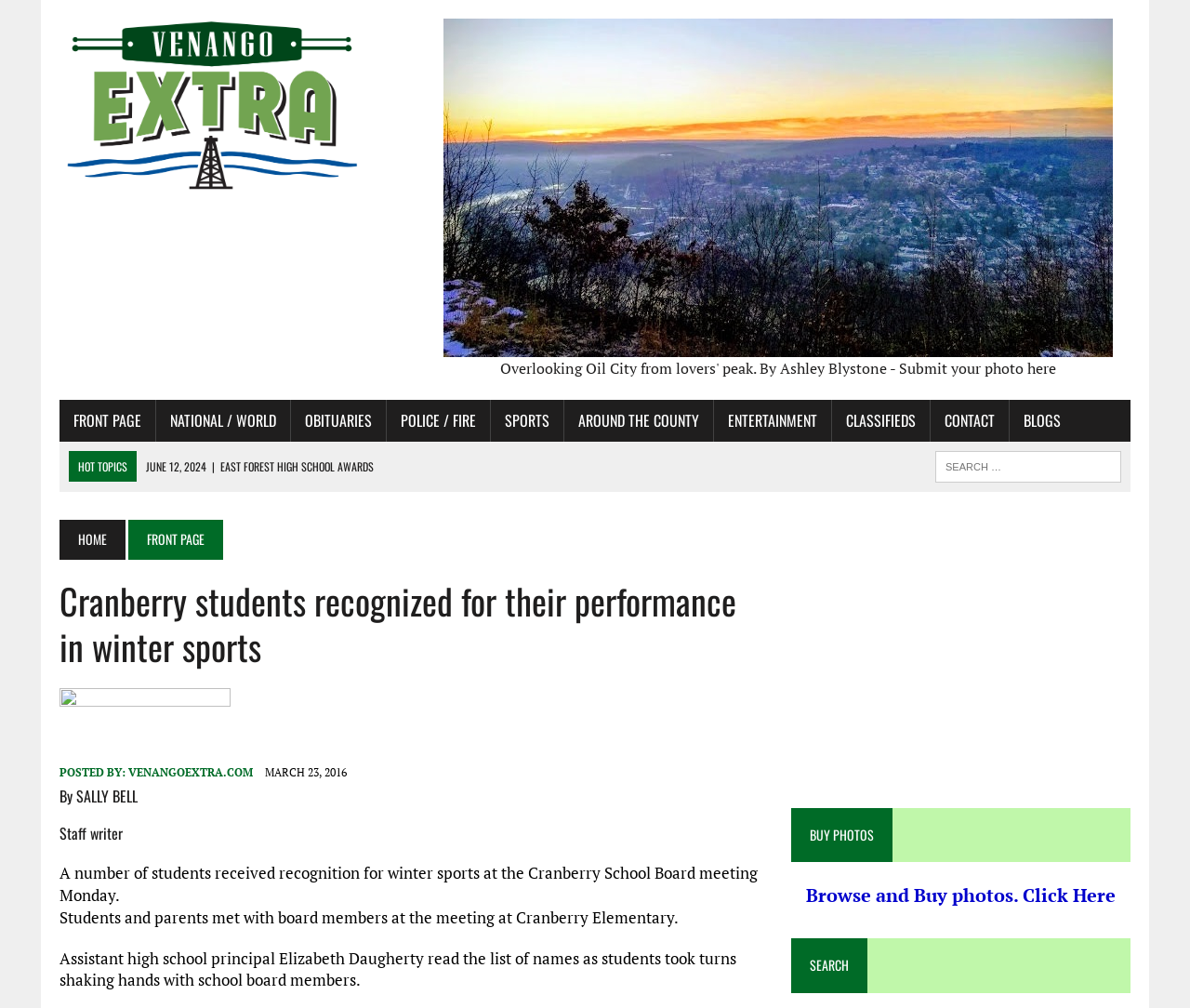Pinpoint the bounding box coordinates of the element that must be clicked to accomplish the following instruction: "Click on the 'FRONT PAGE' link". The coordinates should be in the format of four float numbers between 0 and 1, i.e., [left, top, right, bottom].

[0.05, 0.396, 0.13, 0.438]